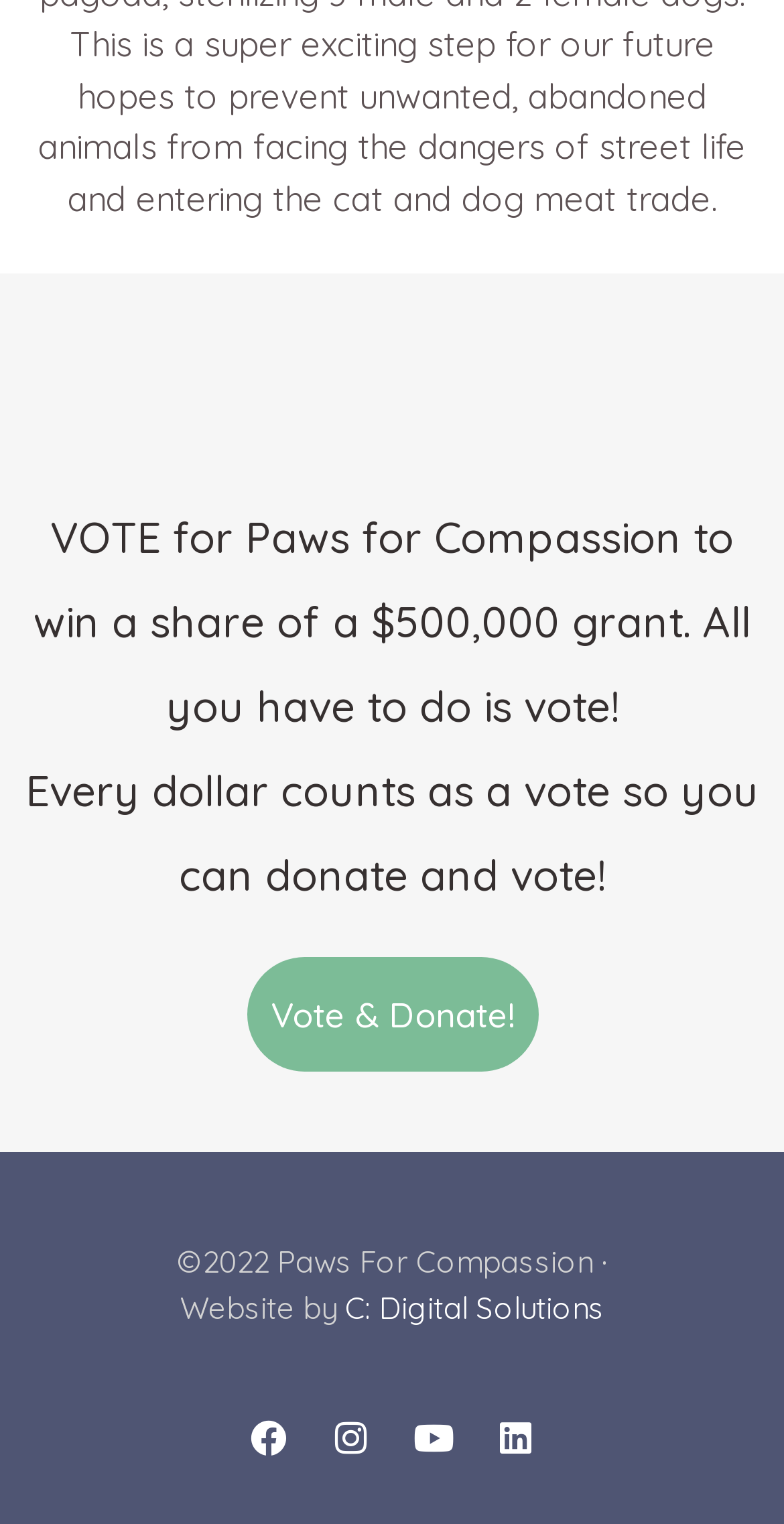From the screenshot, find the bounding box of the UI element matching this description: "Facebook". Supply the bounding box coordinates in the form [left, top, right, bottom], each a float between 0 and 1.

[0.296, 0.919, 0.388, 0.966]